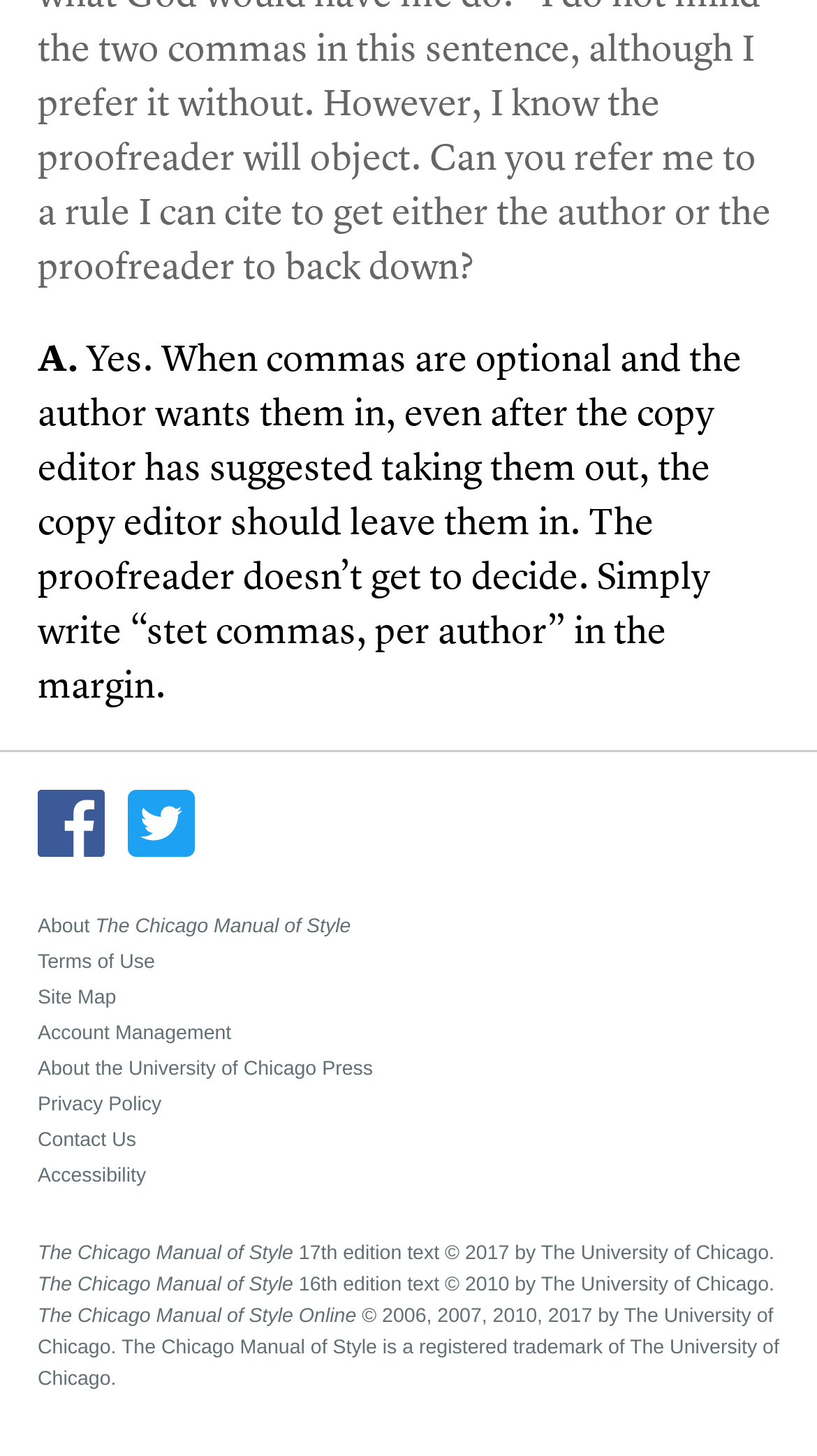Locate the bounding box coordinates of the UI element described by: "Privacy Policy". The bounding box coordinates should consist of four float numbers between 0 and 1, i.e., [left, top, right, bottom].

[0.046, 0.747, 0.954, 0.771]